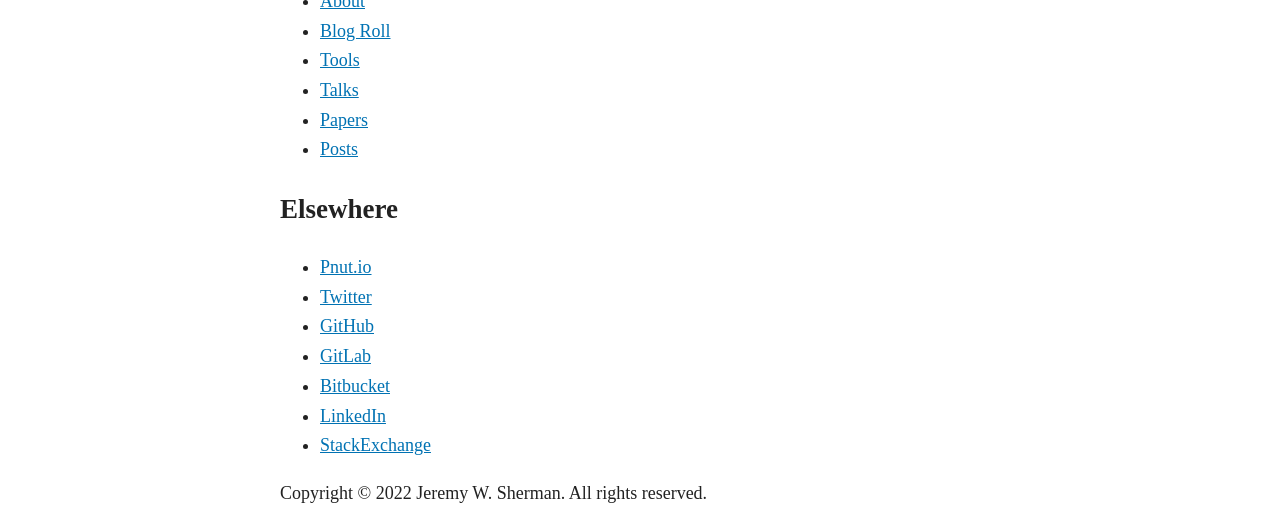What are the categories listed under the Blog section?
We need a detailed and meticulous answer to the question.

By examining the webpage, I noticed a section with a list of links under the 'Blog' category. The links are 'Blog Roll', 'Tools', 'Talks', 'Papers', and 'Posts', which are the categories listed under the Blog section.